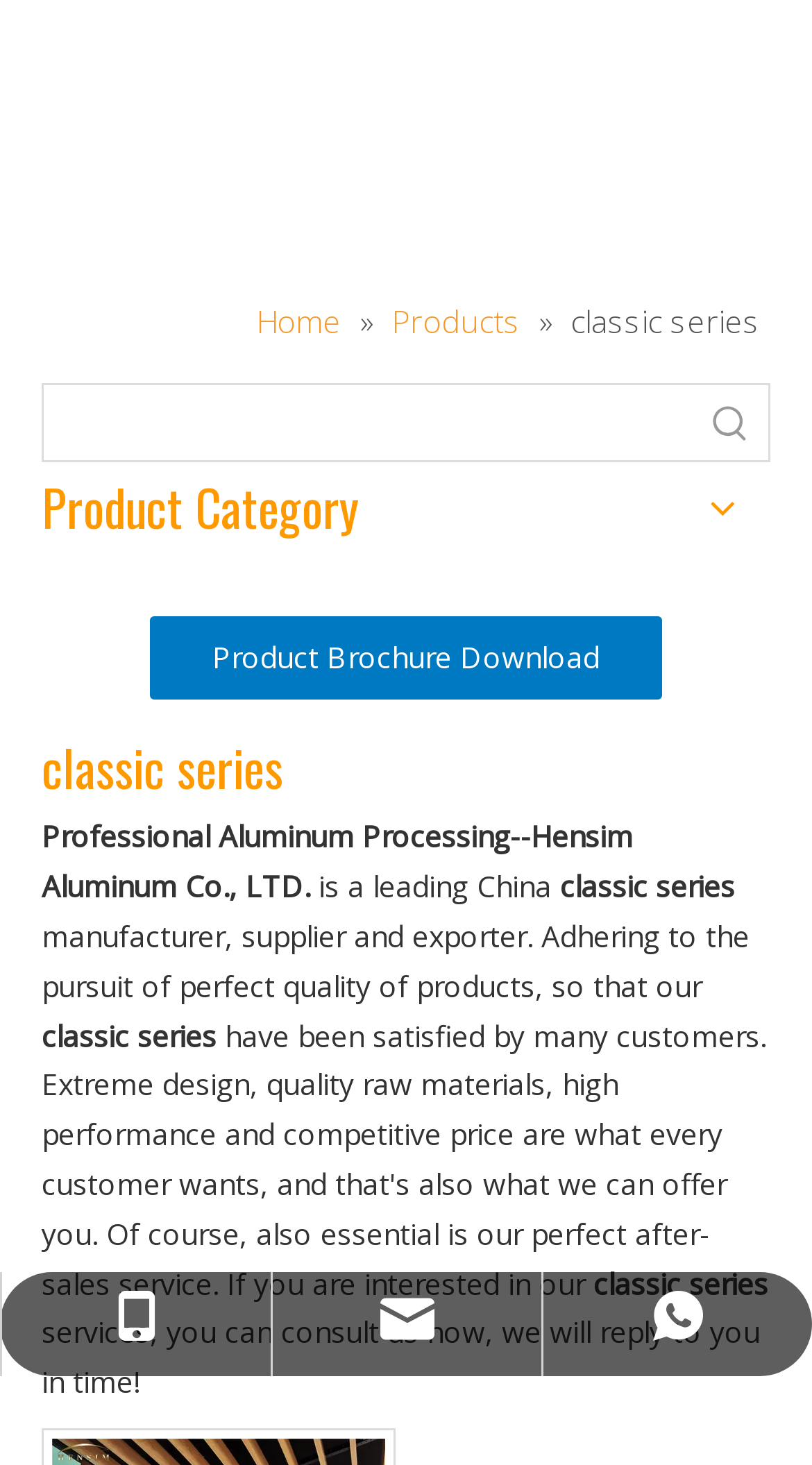Based on the element description "Product Brochure Download", predict the bounding box coordinates of the UI element.

[0.182, 0.419, 0.818, 0.479]